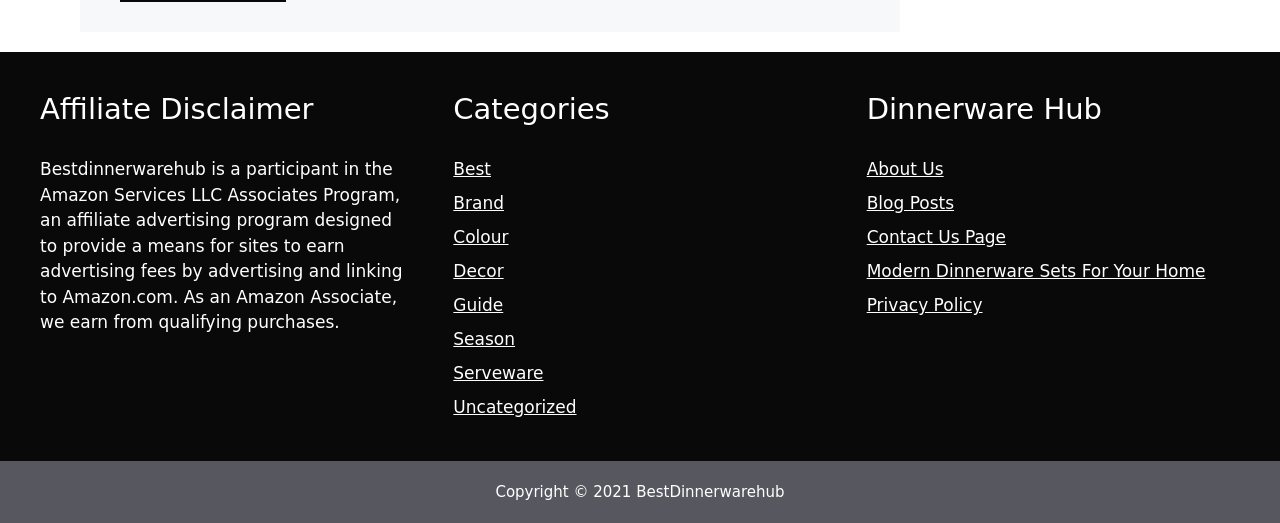Identify the bounding box coordinates of the region I need to click to complete this instruction: "Explore the 'Modern Dinnerware Sets For Your Home' blog post".

[0.677, 0.499, 0.942, 0.537]